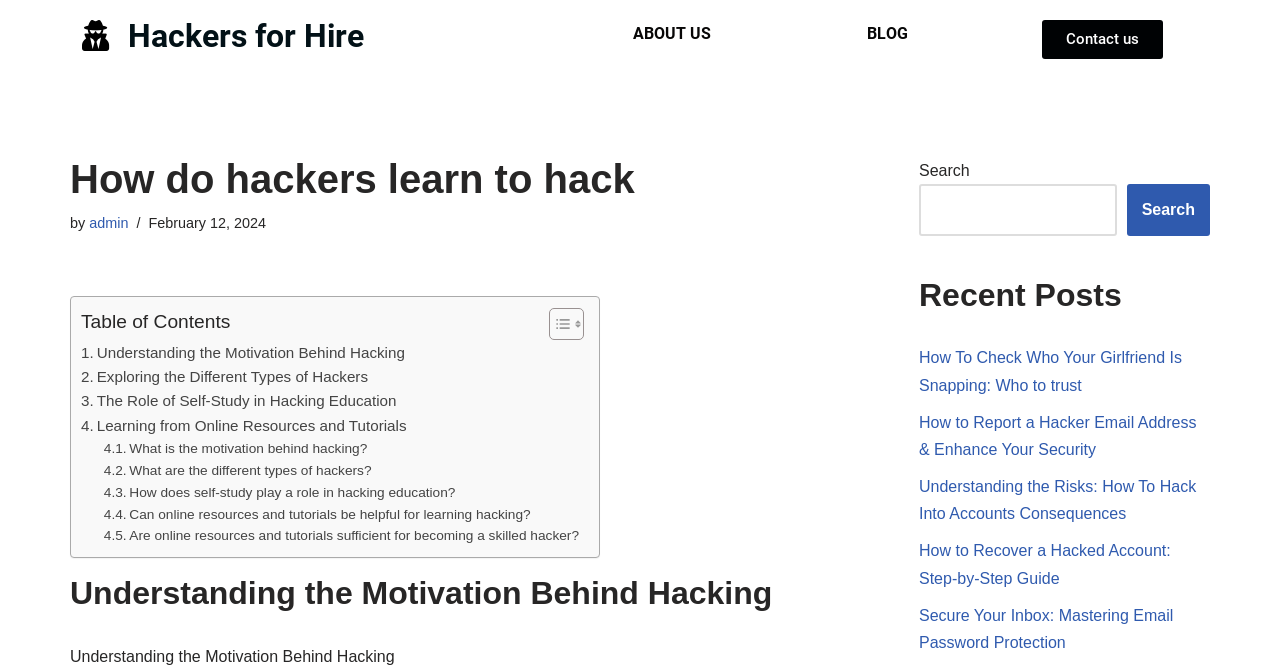Could you locate the bounding box coordinates for the section that should be clicked to accomplish this task: "Click on 'Contact us'".

[0.814, 0.03, 0.909, 0.089]